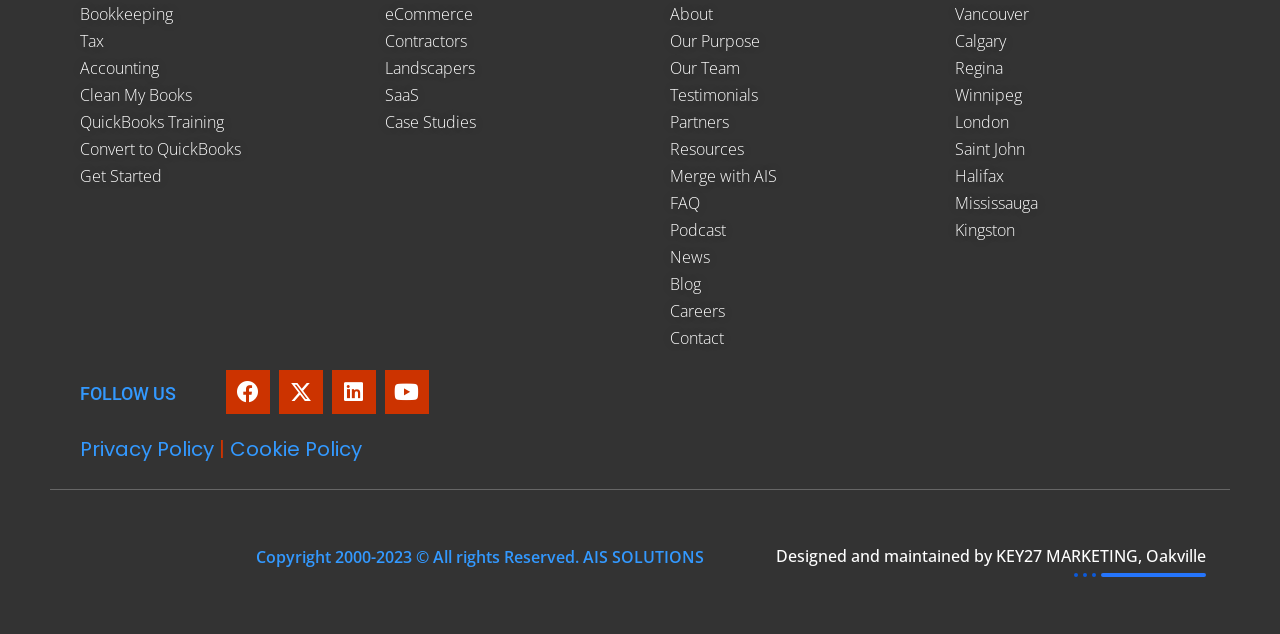Please reply to the following question using a single word or phrase: 
What social media platform has a logo with a bird?

Twitter